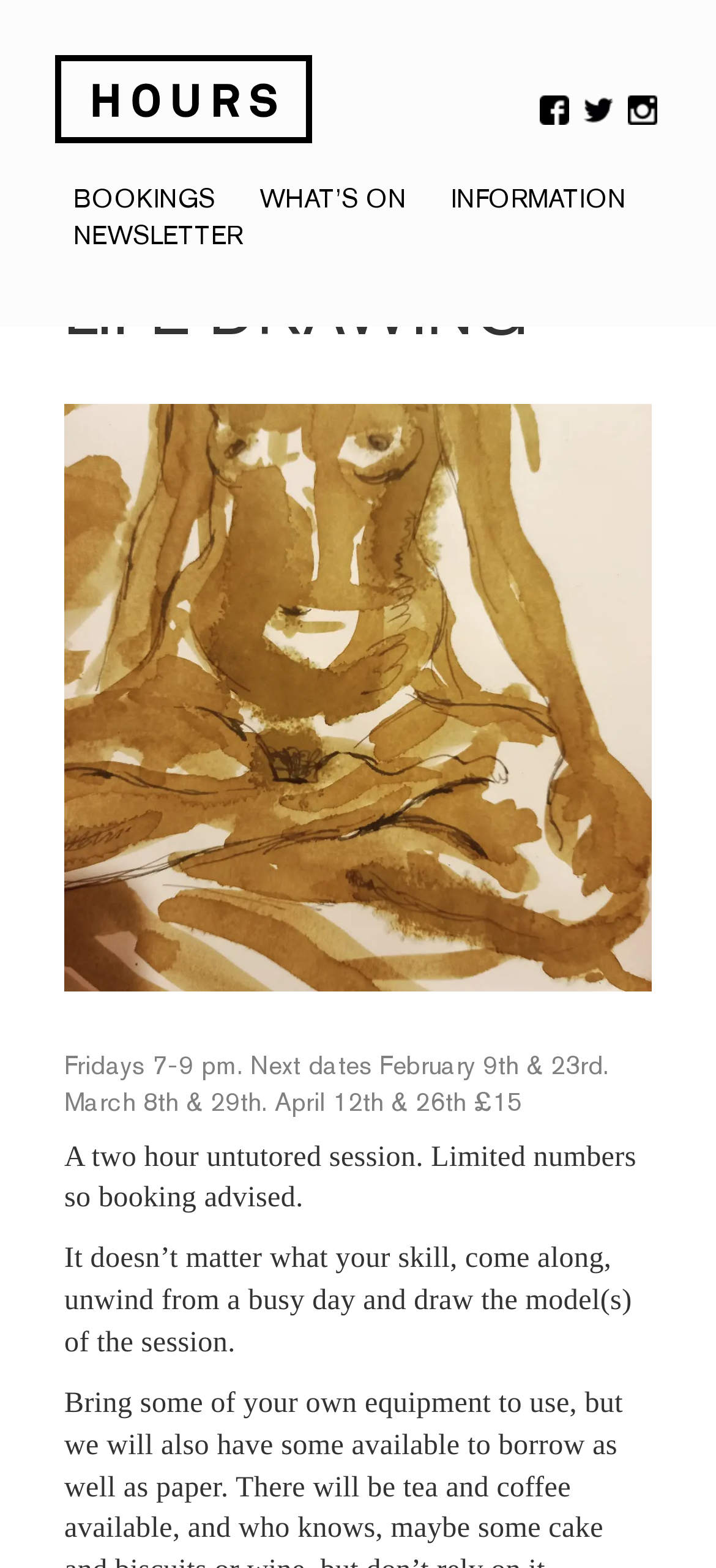What is the purpose of the life drawing session?
Answer the question based on the image using a single word or a brief phrase.

Unwind and draw